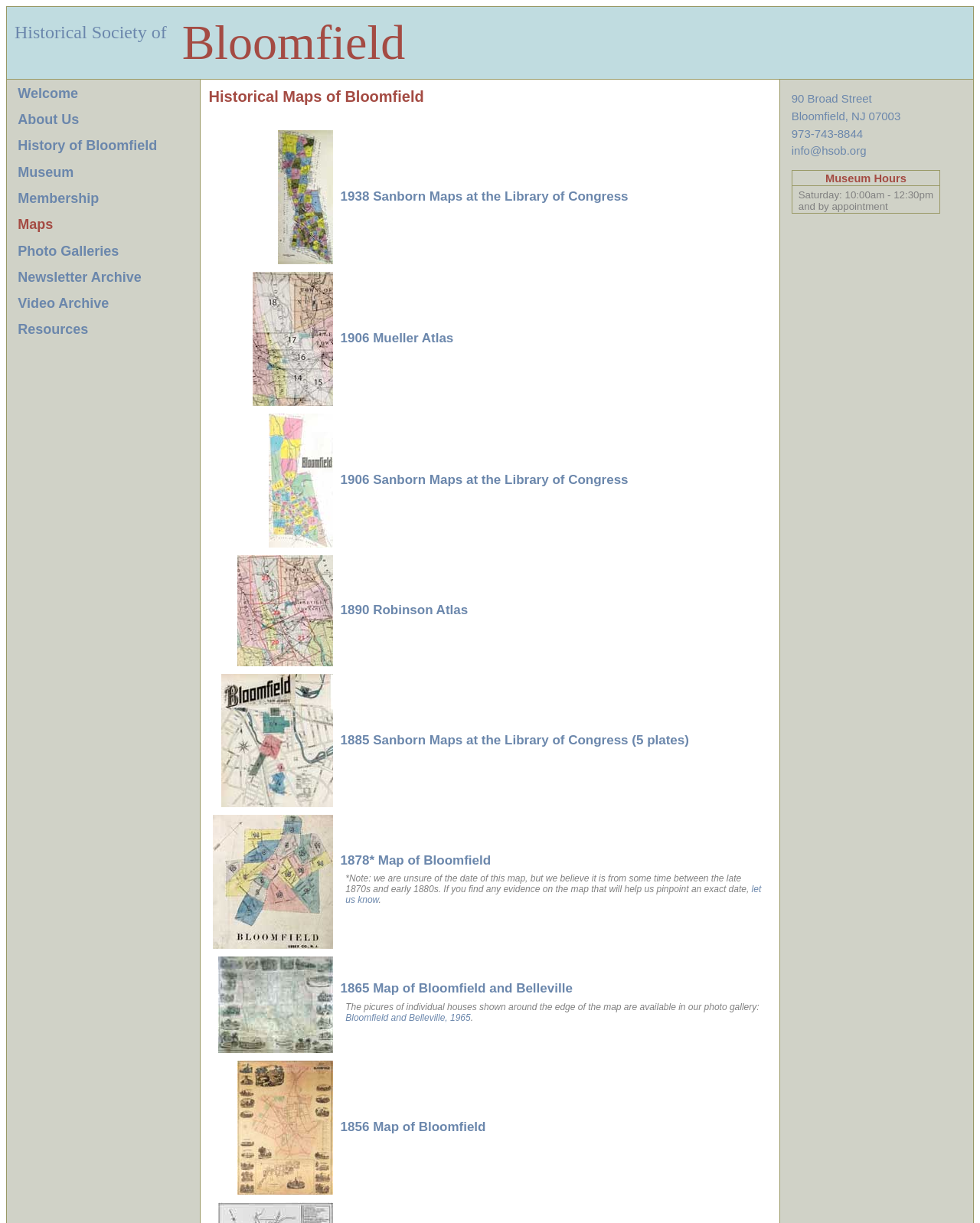Offer a detailed explanation of the webpage layout and contents.

The webpage is about Historical Maps of Bloomfield, New Jersey, and it appears to be a part of the Historical Society of Bloomfield's website. At the top, there is a table with two grid cells containing the text "Historical Society of" and "Bloomfield". Below this, there is a layout table with multiple rows, each containing a link to a different section of the website, such as "Welcome", "About Us", "History of Bloomfield", "Museum", "Membership", "Maps", "Photo Galleries", "Newsletter Archive", "Video Archive", and "Resources".

The main content of the webpage is a table with multiple rows, each containing a link to a historical map of Bloomfield, New Jersey. There are seven rows in total, each with a link to a different map, including the 1938 Sanborn Maps at the Library of Congress, the 1906 Mueller Atlas, the 1906 Sanborn Maps at the Library of Congress, the 1890 Robinson Atlas, the 1885 Sanborn Maps at the Library of Congress, and the 1878 Map of Bloomfield. Each link is accompanied by a small image. The maps are arranged in a vertical list, with the most recent maps at the top and the oldest maps at the bottom.